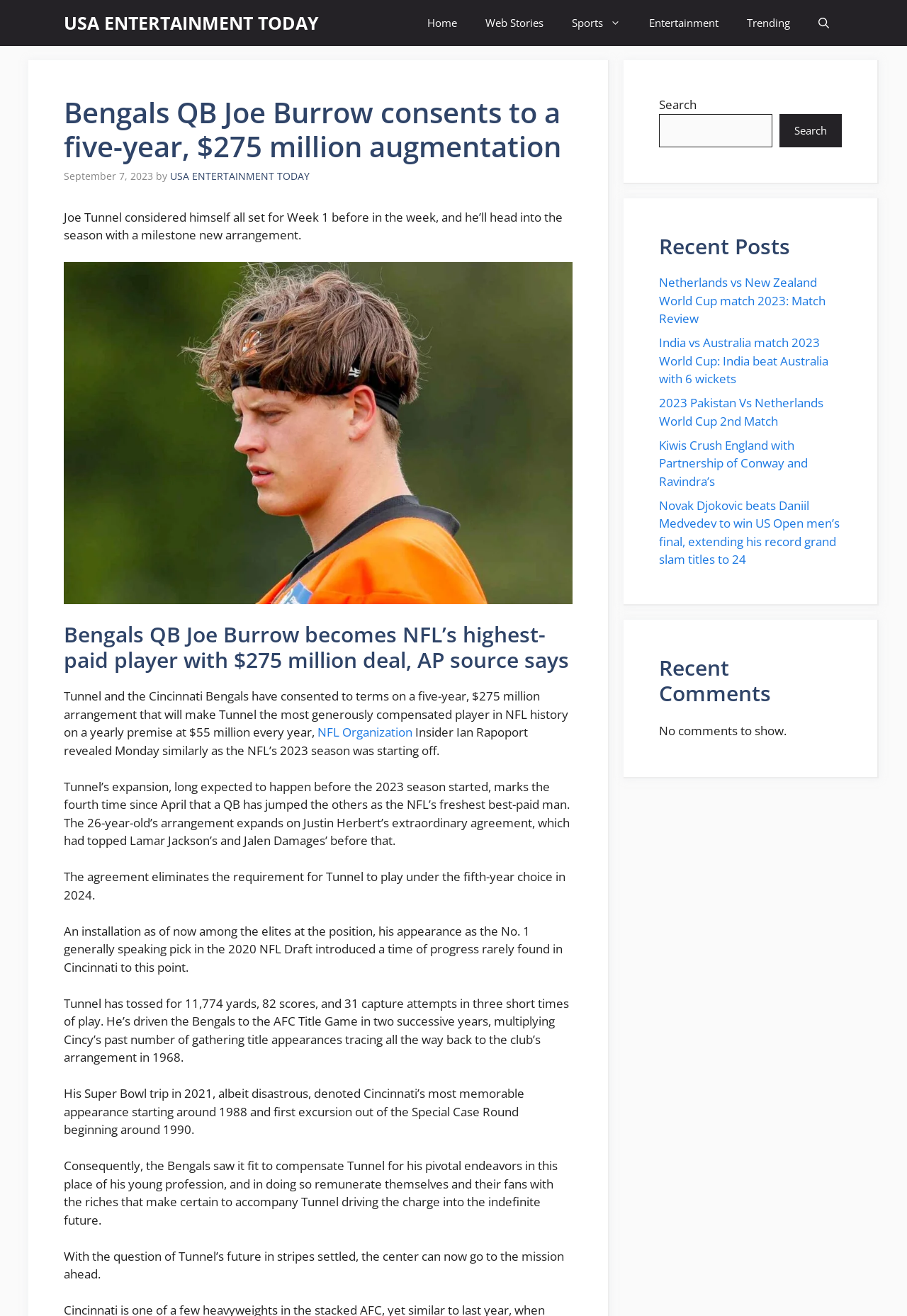Provide your answer in a single word or phrase: 
How much is Joe Burrow's new deal worth?

$275 million